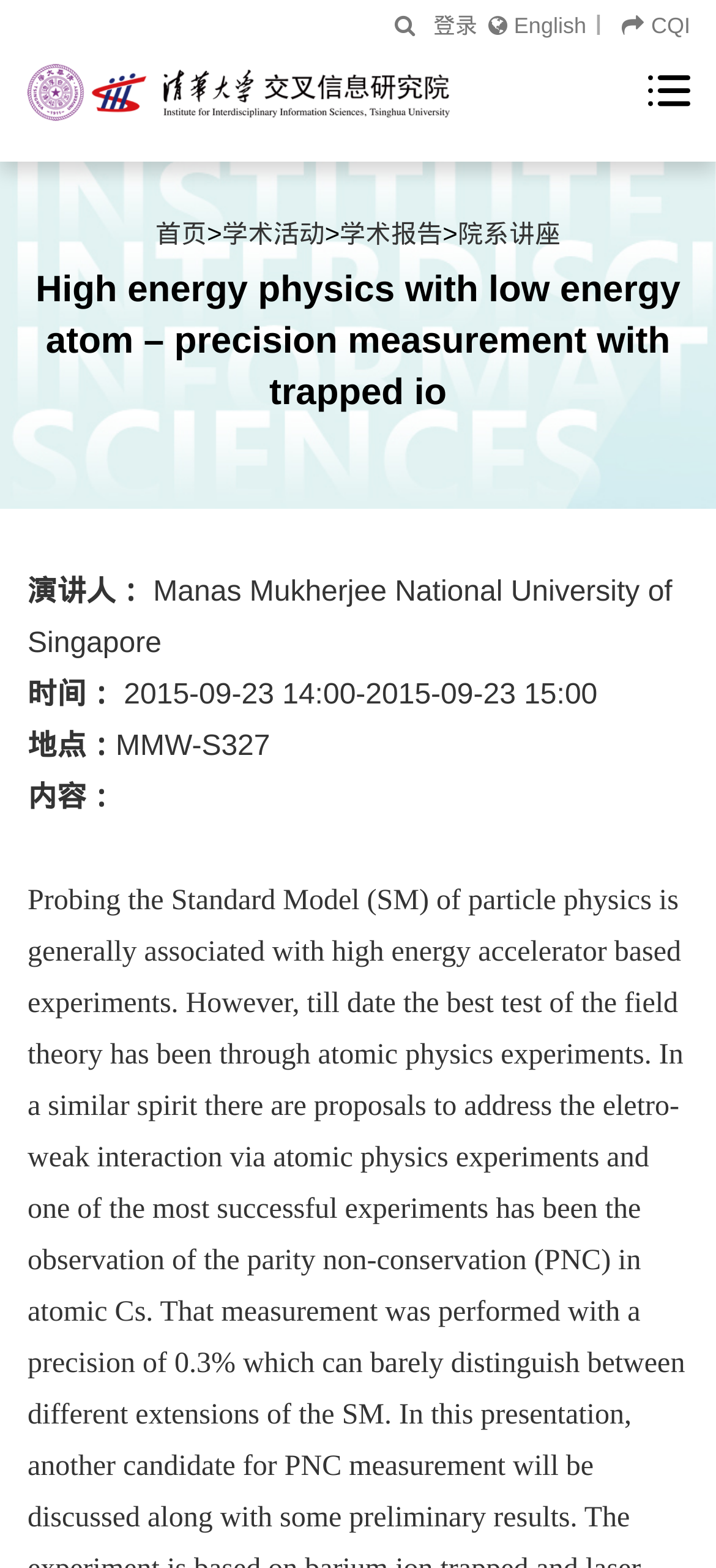Pinpoint the bounding box coordinates of the clickable element to carry out the following instruction: "Click the login button."

[0.605, 0.008, 0.667, 0.025]